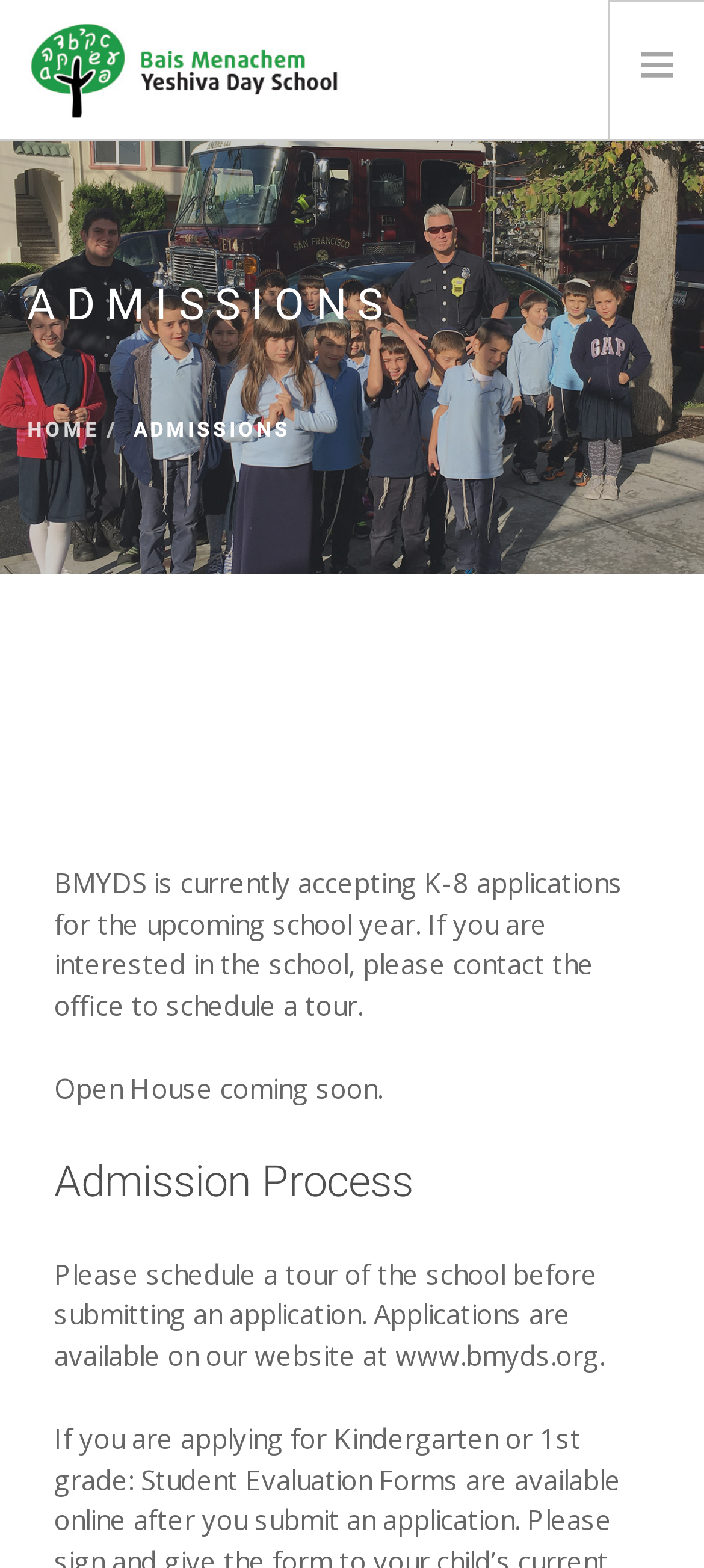What is the URL to access the application?
Respond to the question with a well-detailed and thorough answer.

The webpage provides the URL www.bmyds.org to access the application, as mentioned in the StaticText element with the text 'Applications are available on our website at www.bmyds.org.'